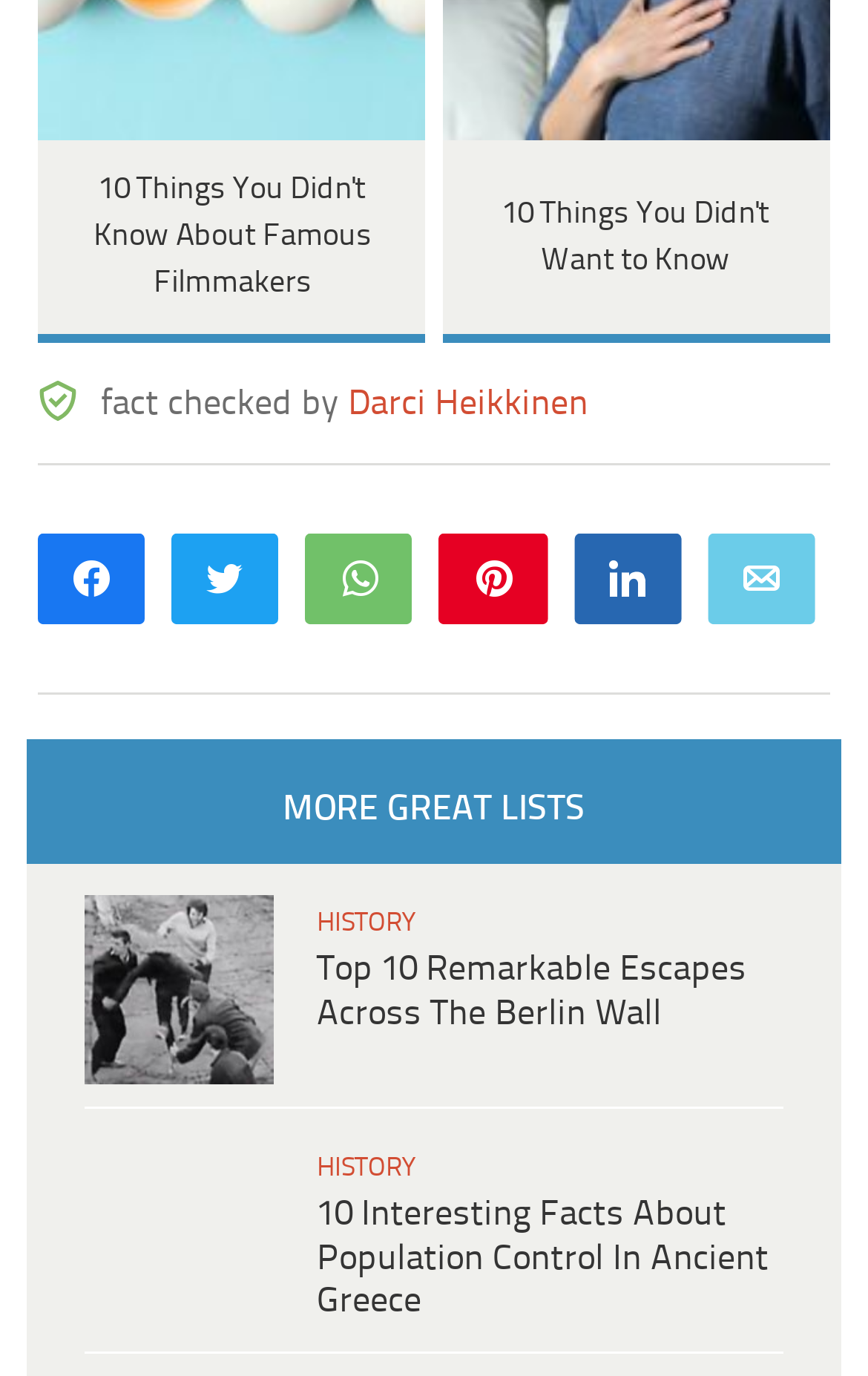Pinpoint the bounding box coordinates of the area that should be clicked to complete the following instruction: "Check out 10 Interesting Facts About Population Control In Ancient Greece". The coordinates must be given as four float numbers between 0 and 1, i.e., [left, top, right, bottom].

[0.365, 0.87, 0.886, 0.959]